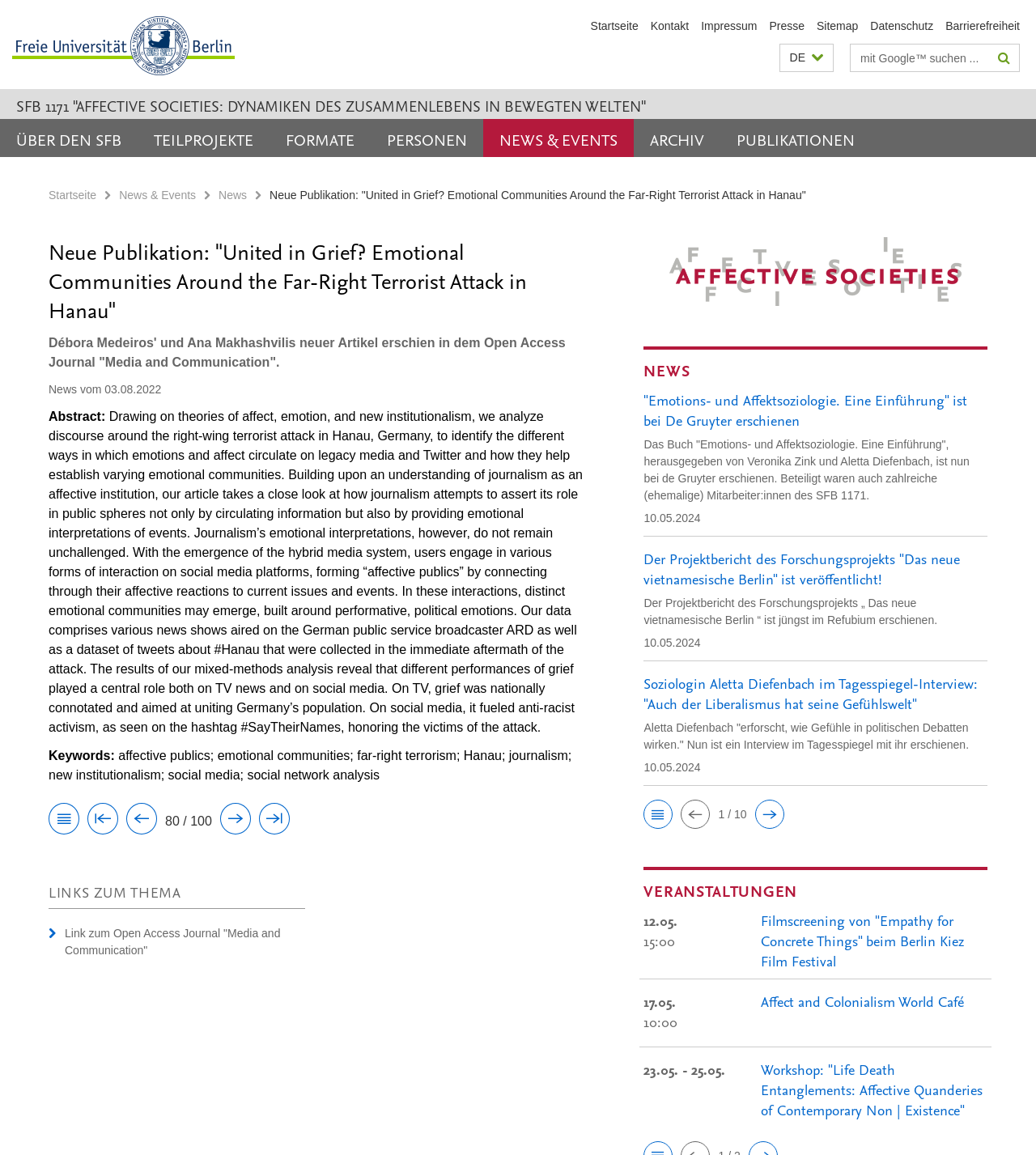What is the title of the latest publication?
Kindly offer a comprehensive and detailed response to the question.

I found the answer by looking at the main content of the webpage, which features a publication with the title 'United in Grief? Emotional Communities Around the Far-Right Terrorist Attack in Hanau'.